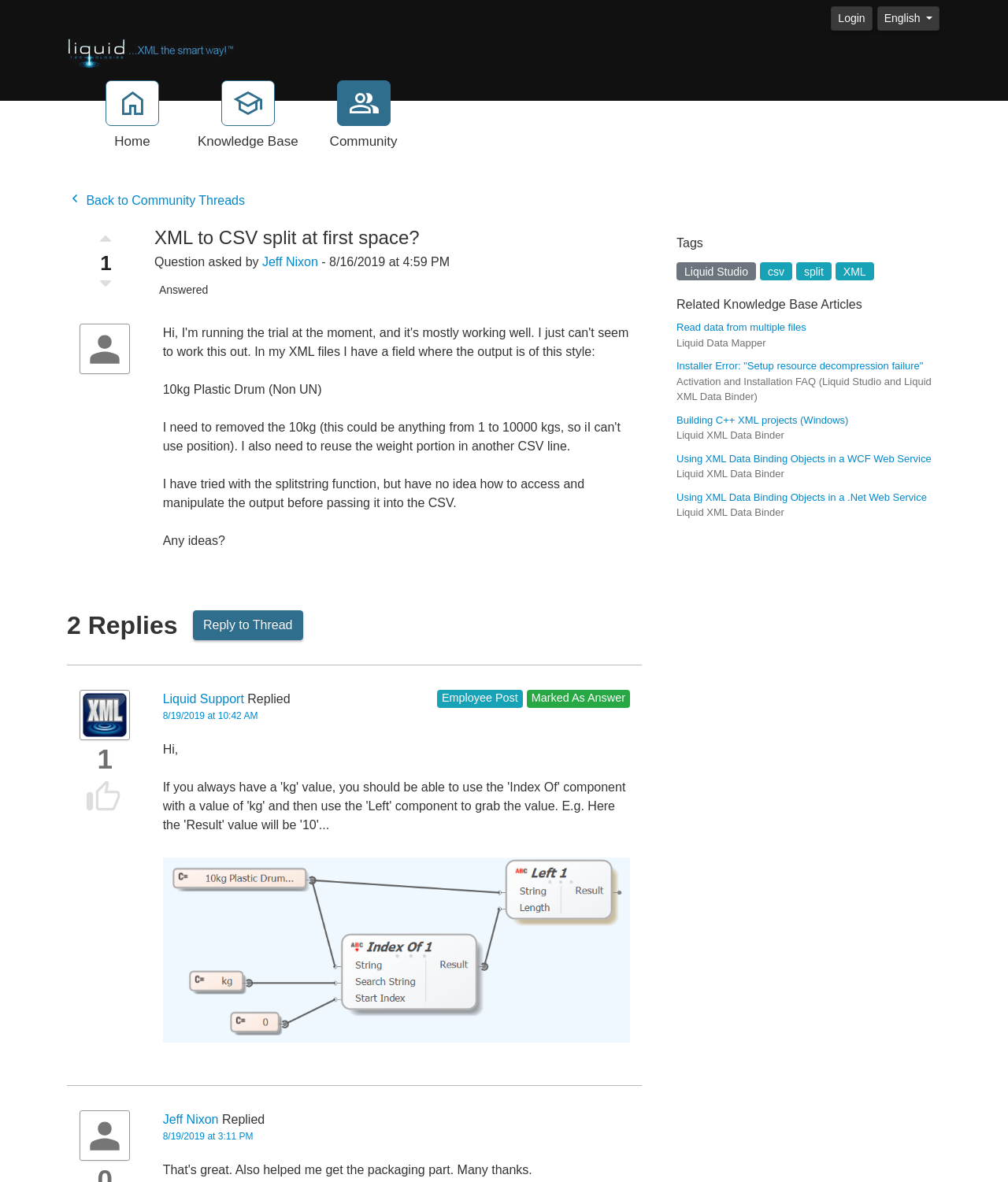Please identify the bounding box coordinates of the area that needs to be clicked to follow this instruction: "Click the 'Jeff Nixon' link".

[0.26, 0.215, 0.315, 0.228]